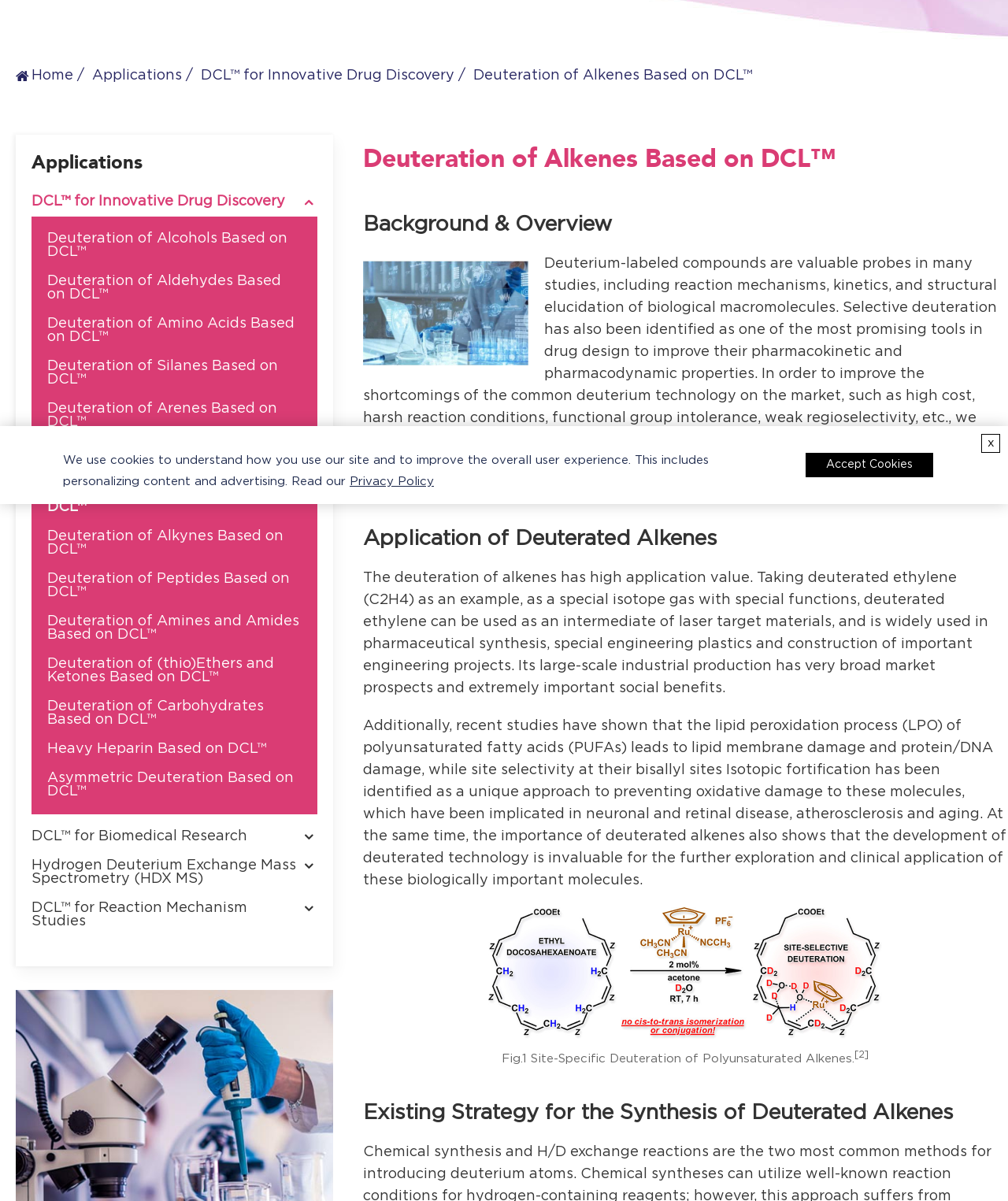Given the following UI element description: "Home", find the bounding box coordinates in the webpage screenshot.

[0.031, 0.058, 0.073, 0.068]